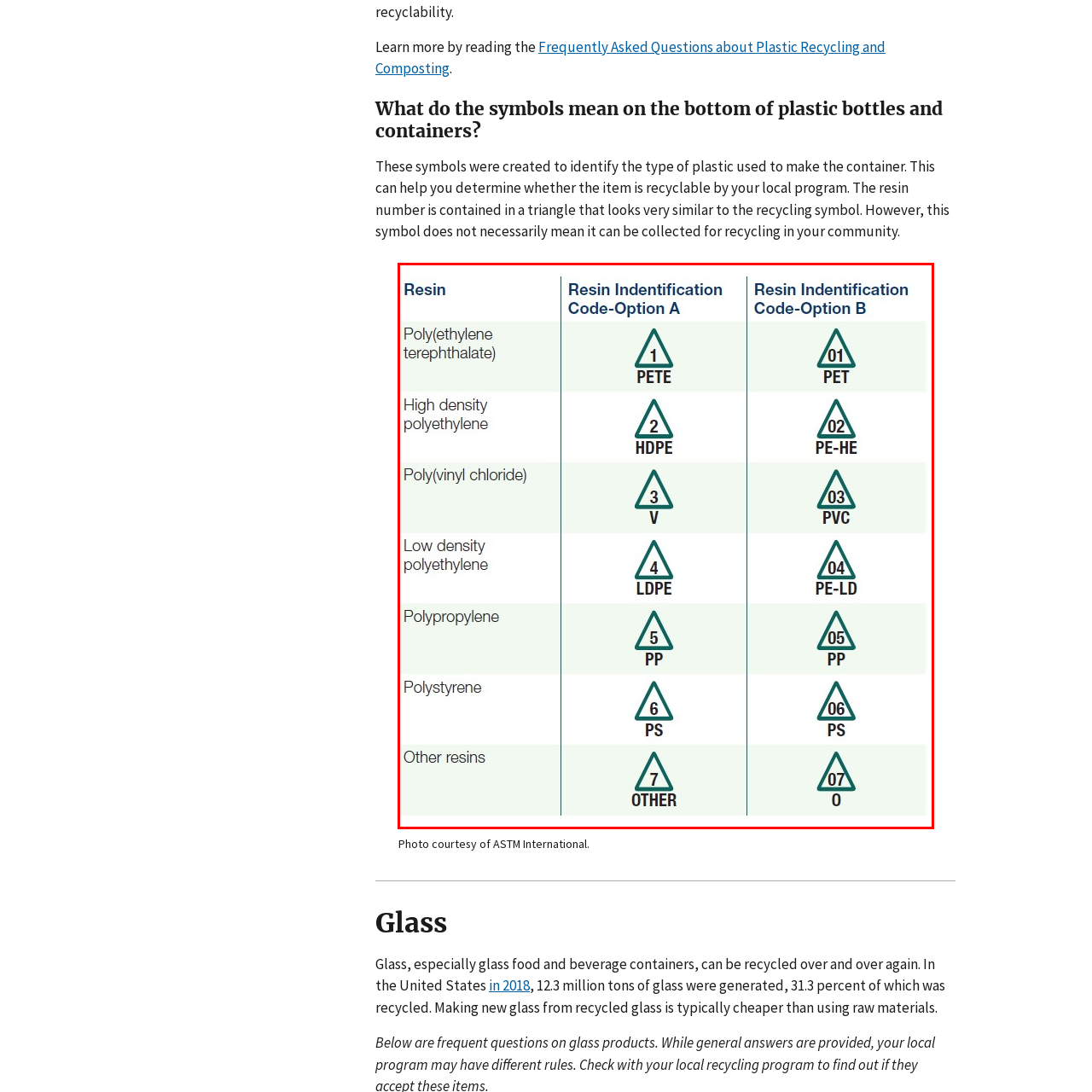How many columns are in the table?
Focus on the section of the image encased in the red bounding box and provide a detailed answer based on the visual details you find.

The caption explicitly states that the table is divided into three columns, which list the type of resin, Resin Identification Code - Option A, and Resin Identification Code - Option B, respectively.